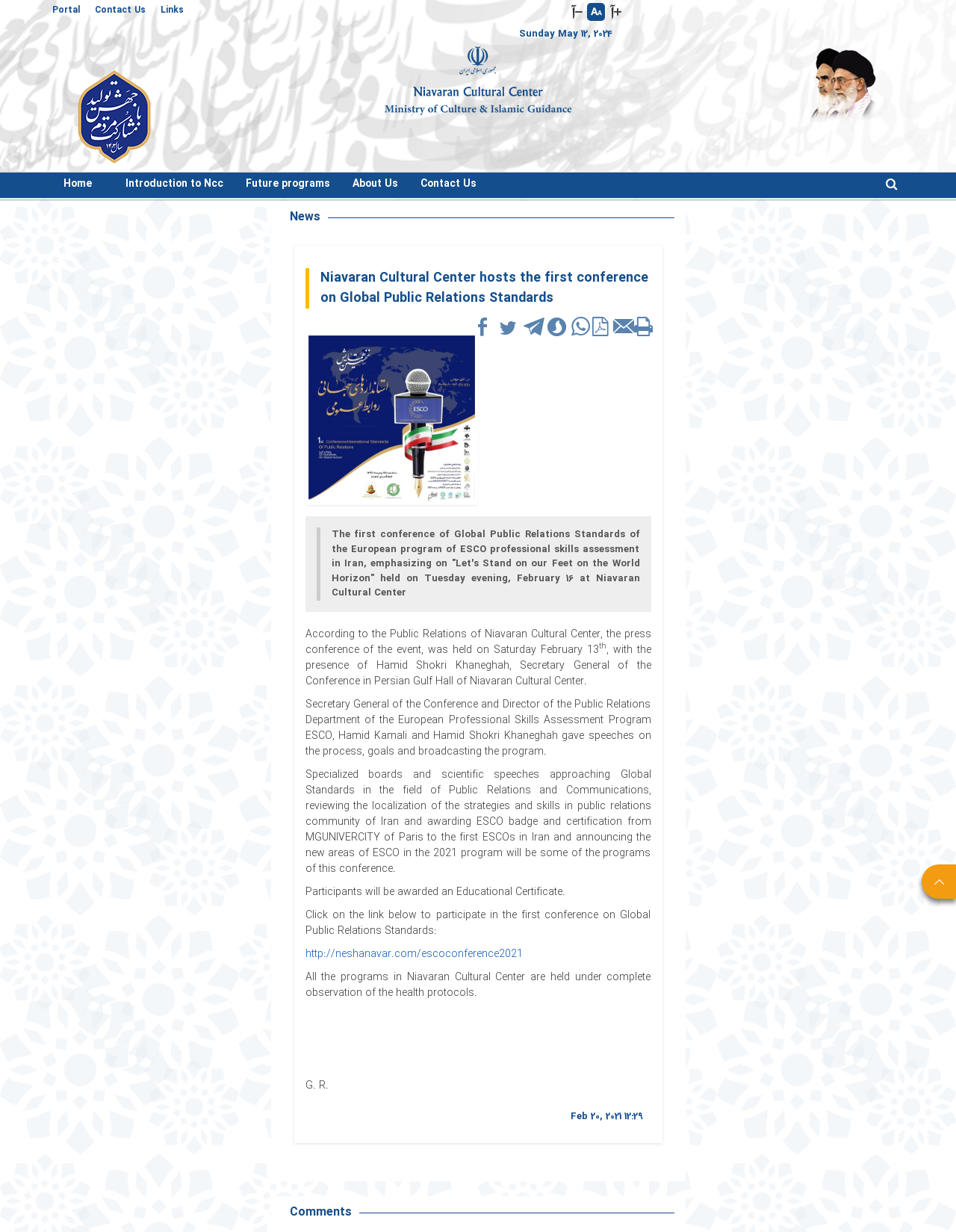What is the name of the cultural center hosting the conference?
With the help of the image, please provide a detailed response to the question.

I found the answer by looking at the text content of the webpage, specifically the heading 'Niavaran Cultural Center hosts the first conference on Global Public Relations Standards'.